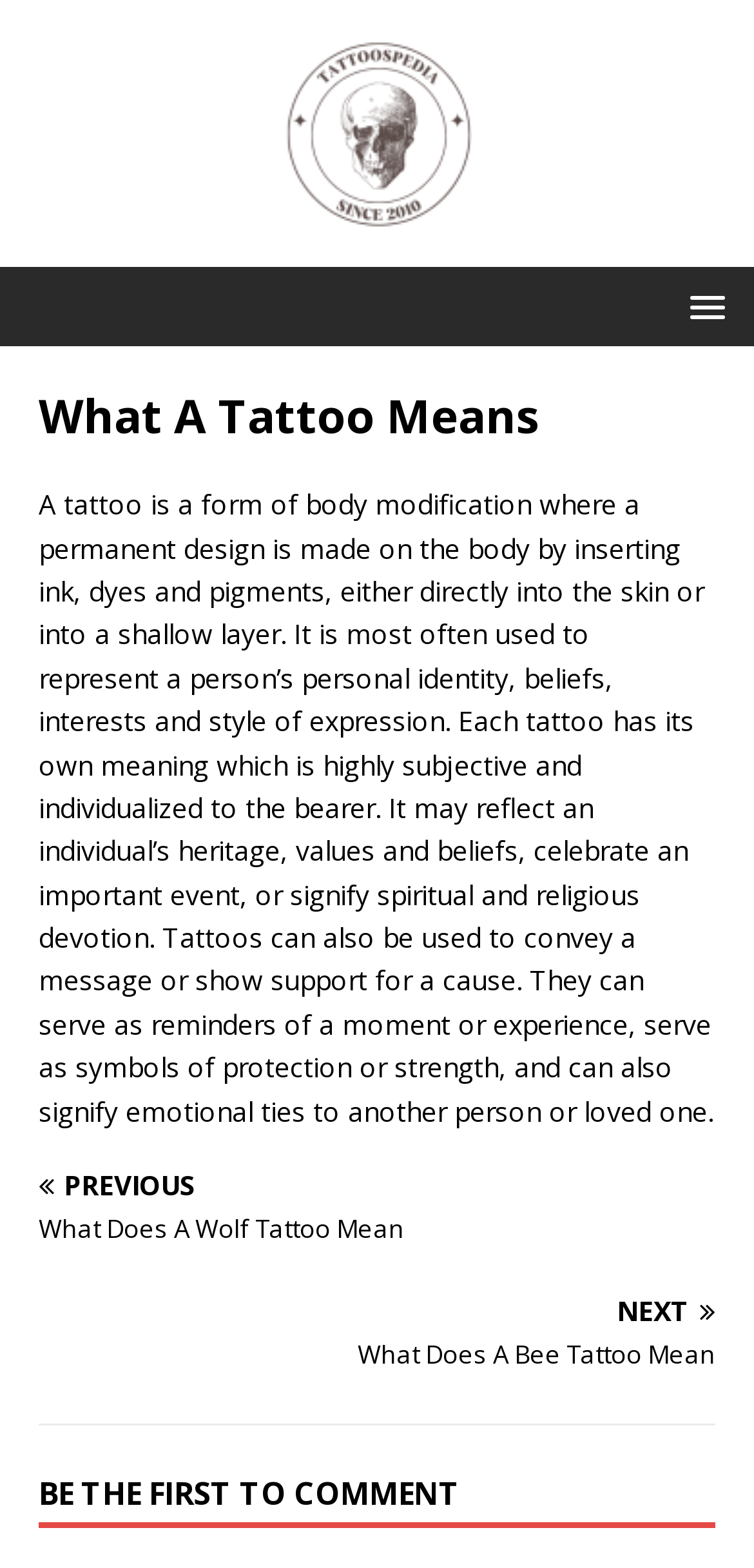What is the topic of the article?
Based on the image, provide your answer in one word or phrase.

Tattoo meaning